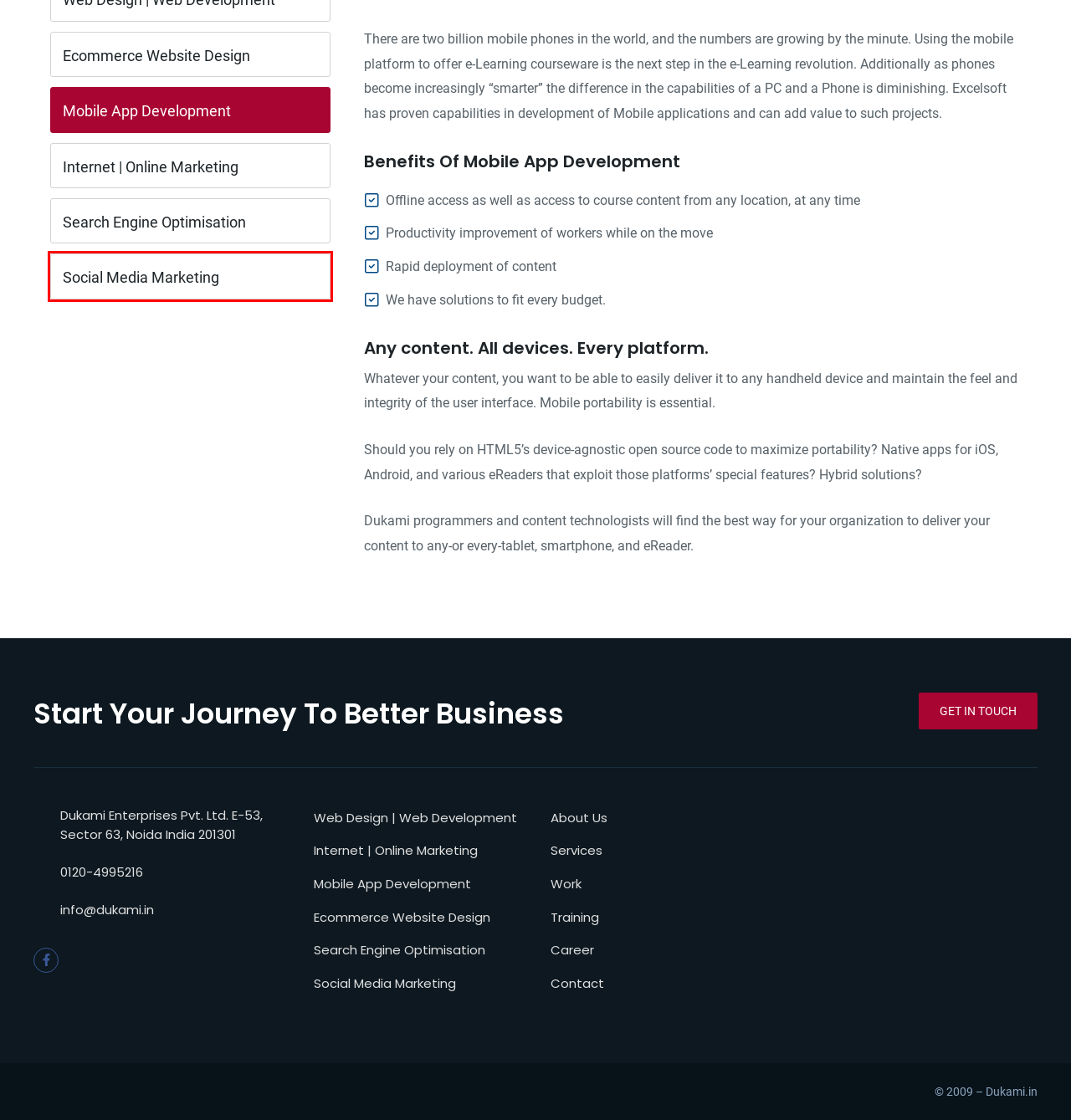Take a look at the provided webpage screenshot featuring a red bounding box around an element. Select the most appropriate webpage description for the page that loads after clicking on the element inside the red bounding box. Here are the candidates:
A. Ecommerce Website Design – Dukami India
B. Social Media Marketing – Dukami India
C. Contact – Dukami India
D. Search Engine Optimisation – Dukami India
E. Online Marketing – Dukami India
F. About Us – Dukami India
G. Dukami India - Digital Marketing Company
H. Work – Dukami India

B